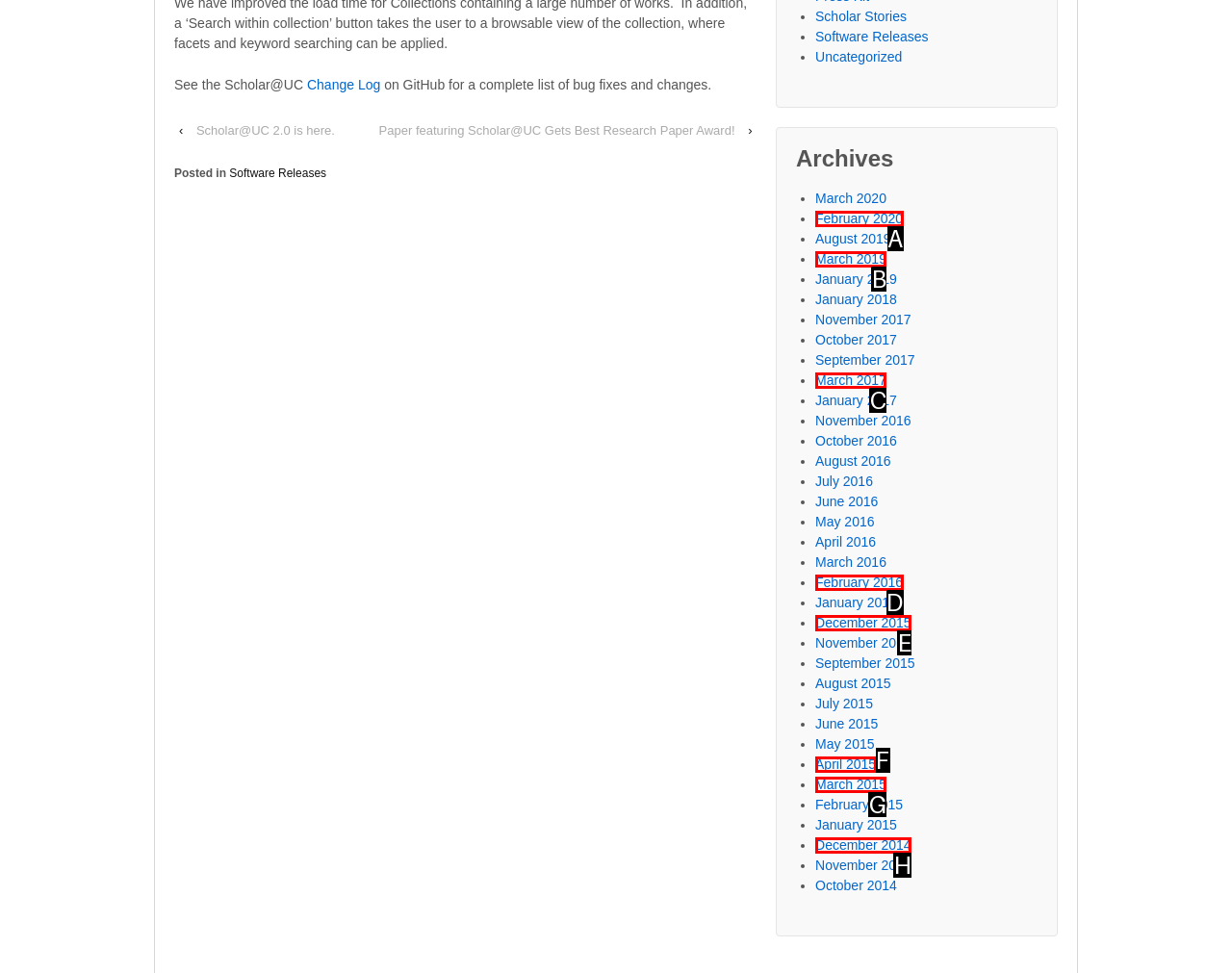Match the description: March 2015 to one of the options shown. Reply with the letter of the best match.

G